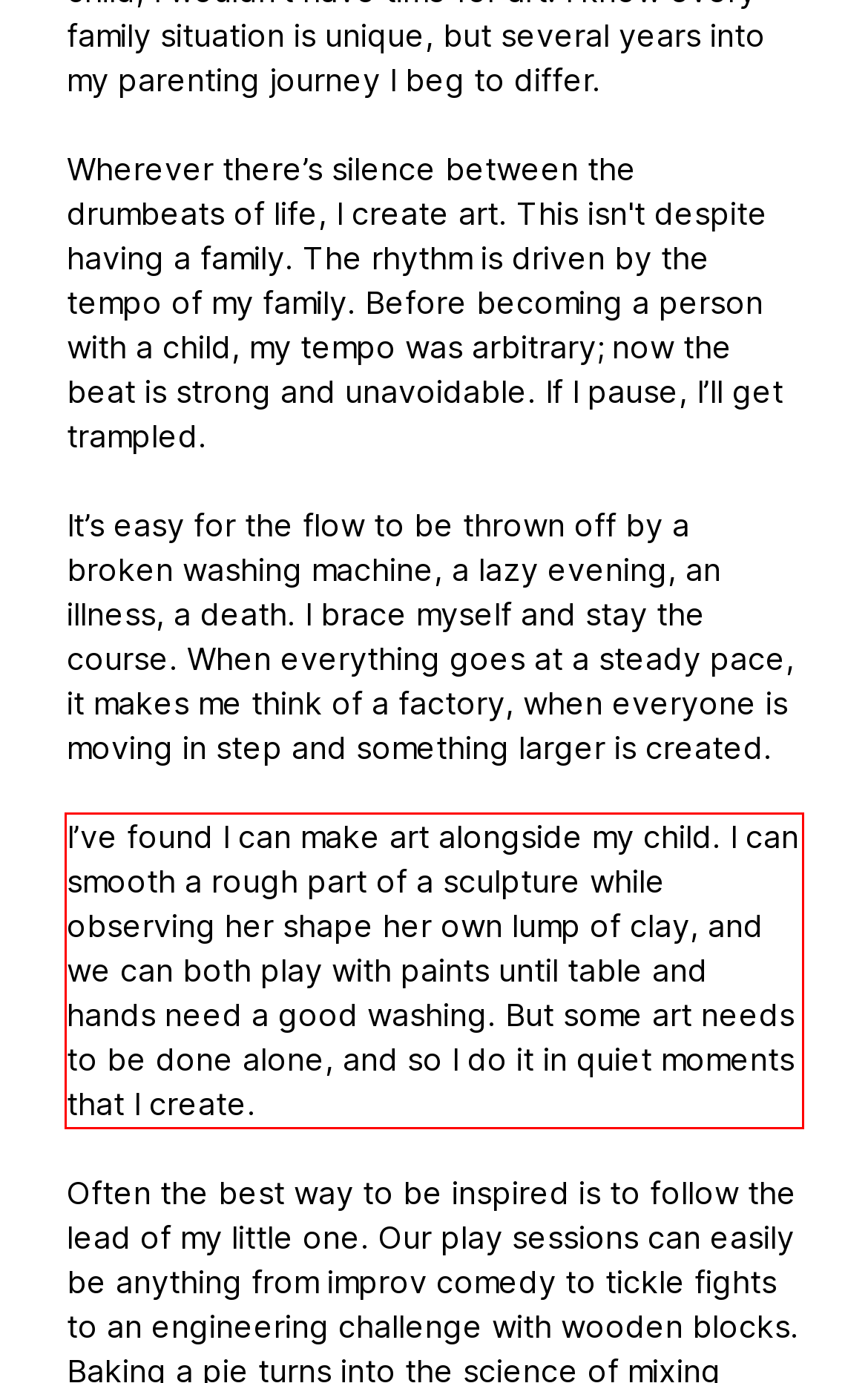You are provided with a webpage screenshot that includes a red rectangle bounding box. Extract the text content from within the bounding box using OCR.

I’ve found I can make art alongside my child. I can smooth a rough part of a sculpture while observing her shape her own lump of clay, and we can both play with paints until table and hands need a good washing. But some art needs to be done alone, and so I do it in quiet moments that I create.